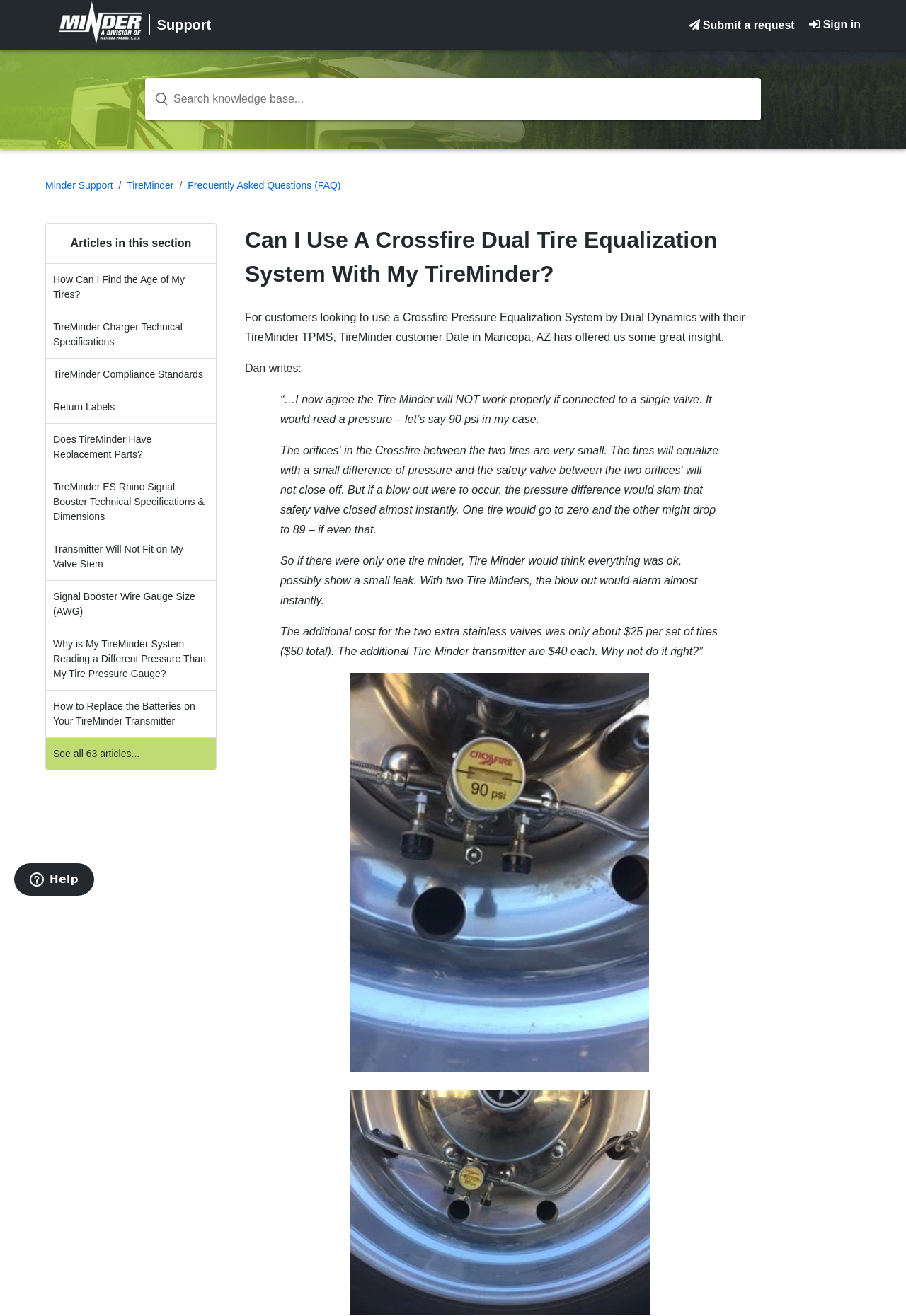Please locate the bounding box coordinates of the region I need to click to follow this instruction: "Submit a request".

[0.76, 0.012, 0.877, 0.026]